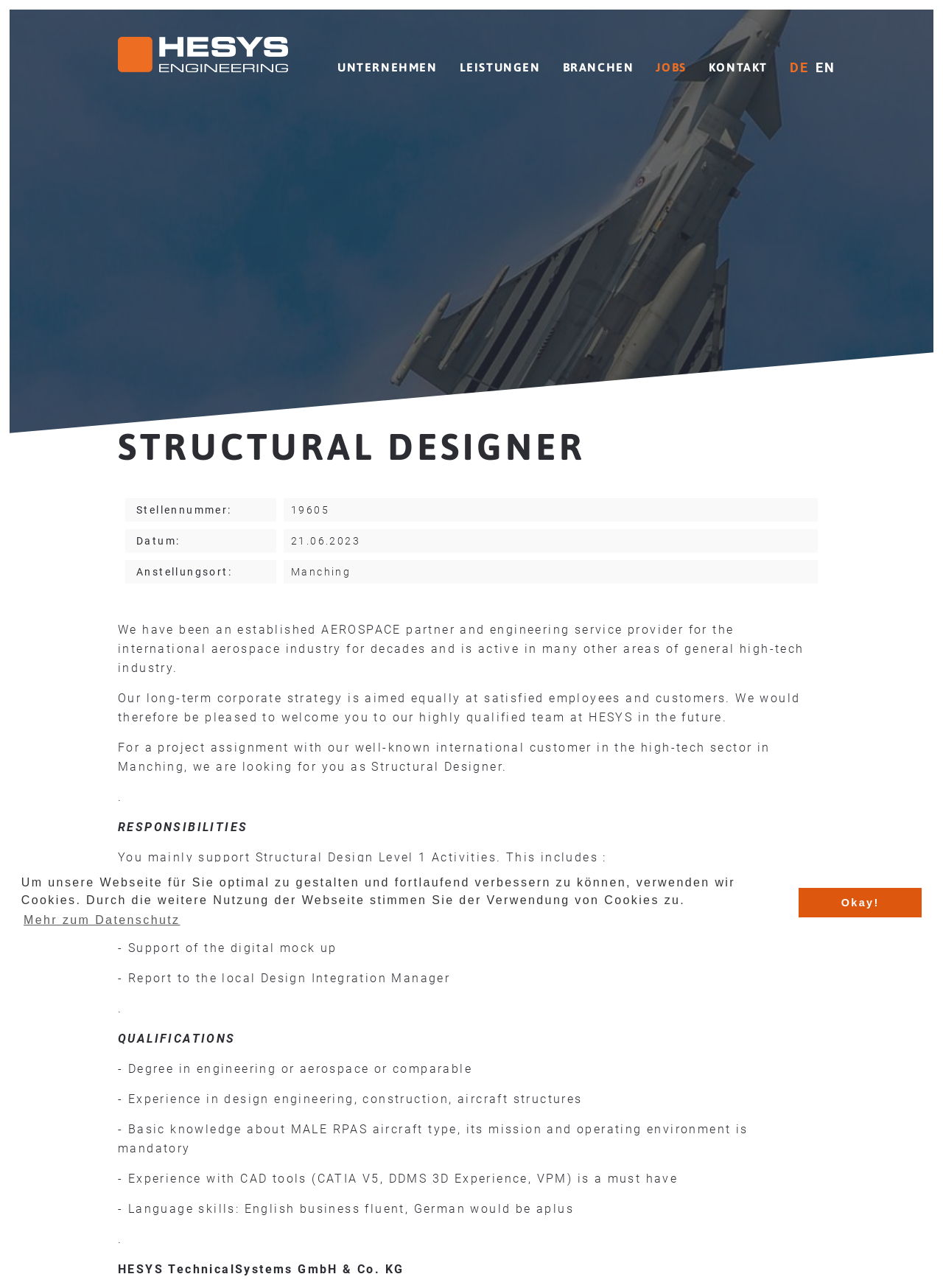What is the job title?
Make sure to answer the question with a detailed and comprehensive explanation.

I found the job title by looking at the main content section, where it is written as a heading. It is the title of the job description.